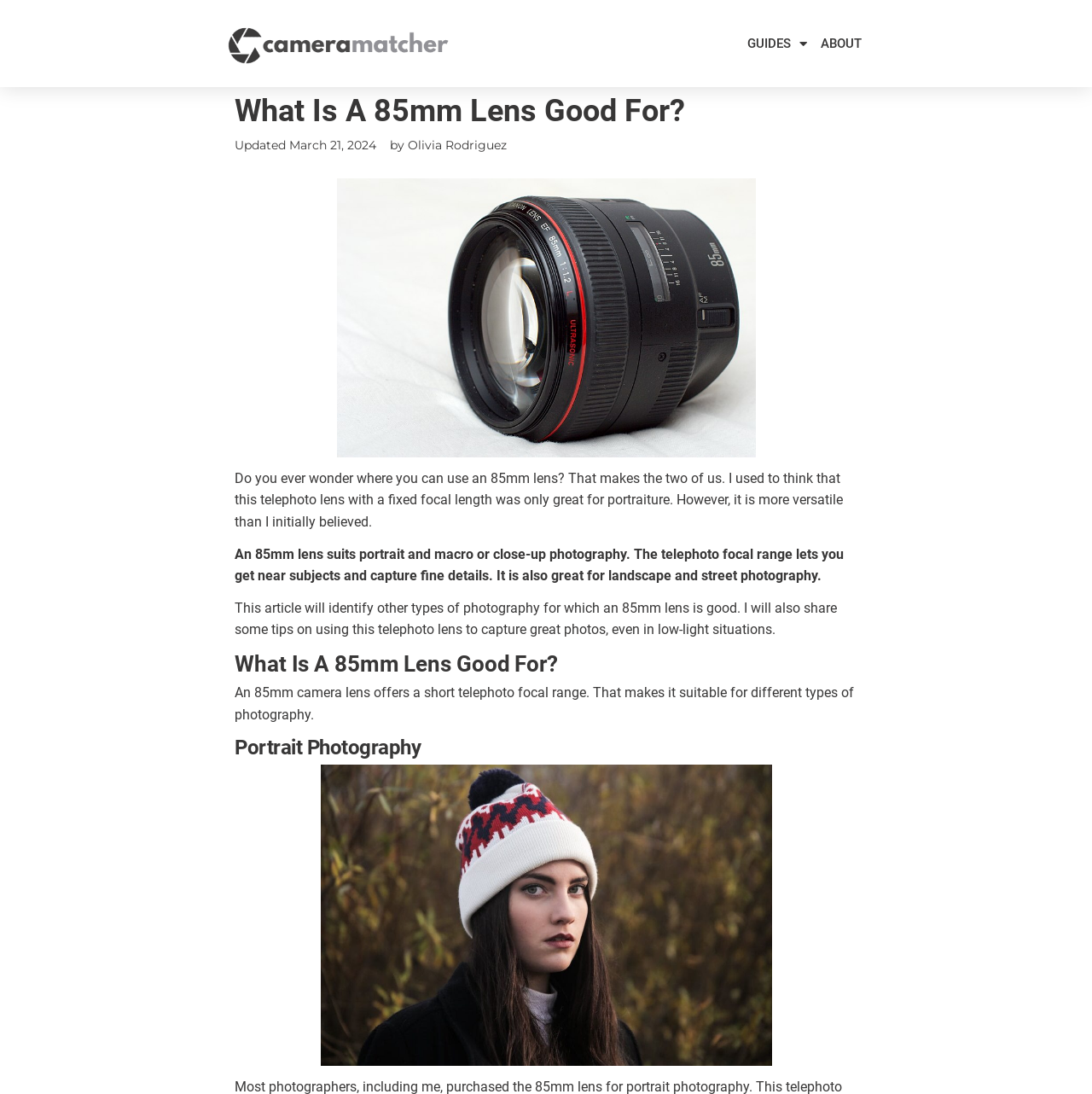Based on the image, give a detailed response to the question: What is the bounding box coordinate of the region containing the image 'Portrait Photography'?

I found the bounding box coordinate by looking at the figure element containing the image 'Portrait Photography' and its corresponding image element. The bounding box coordinate is [0.293, 0.699, 0.707, 0.974].